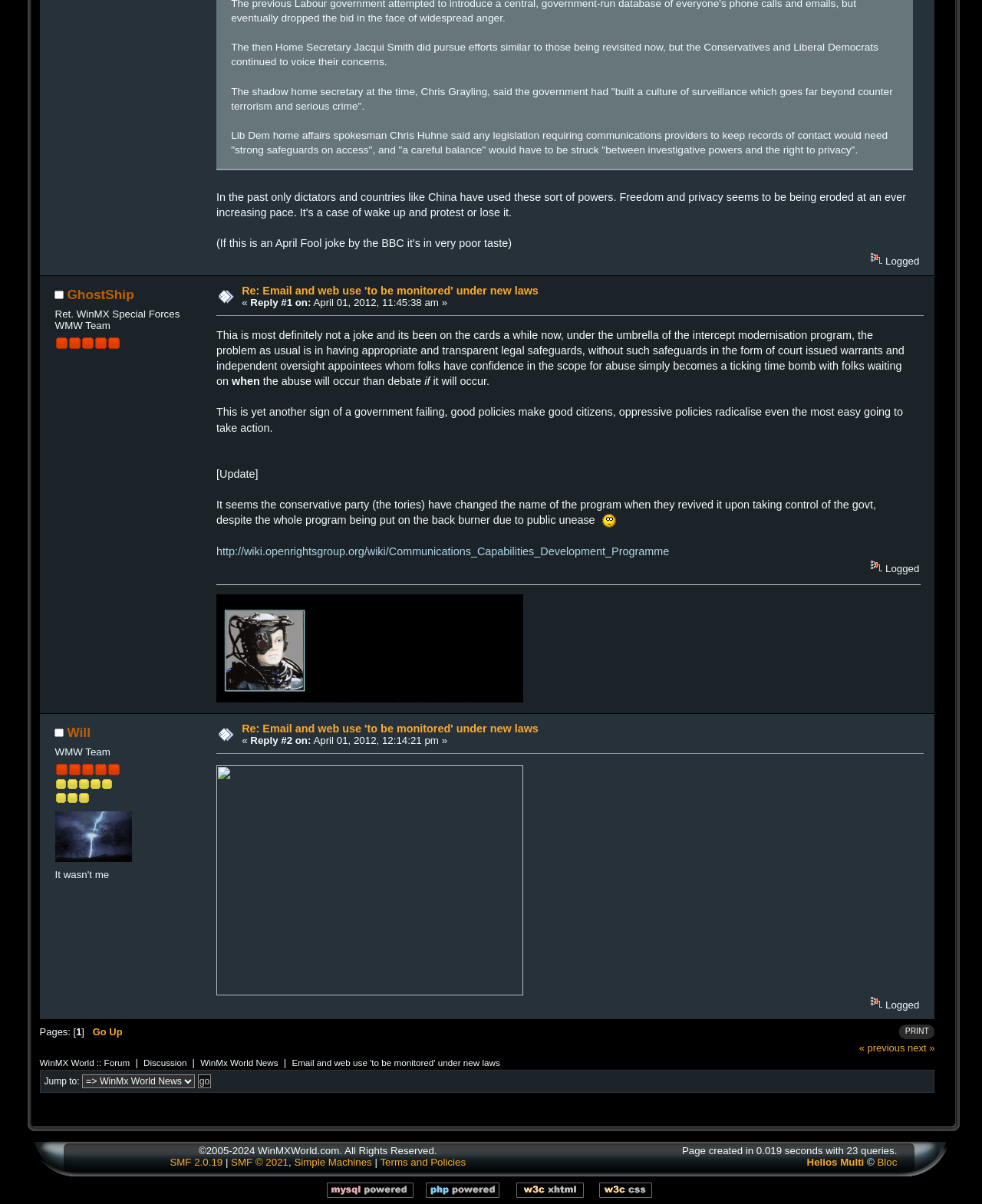Determine the bounding box coordinates of the clickable region to carry out the instruction: "Search for something".

None